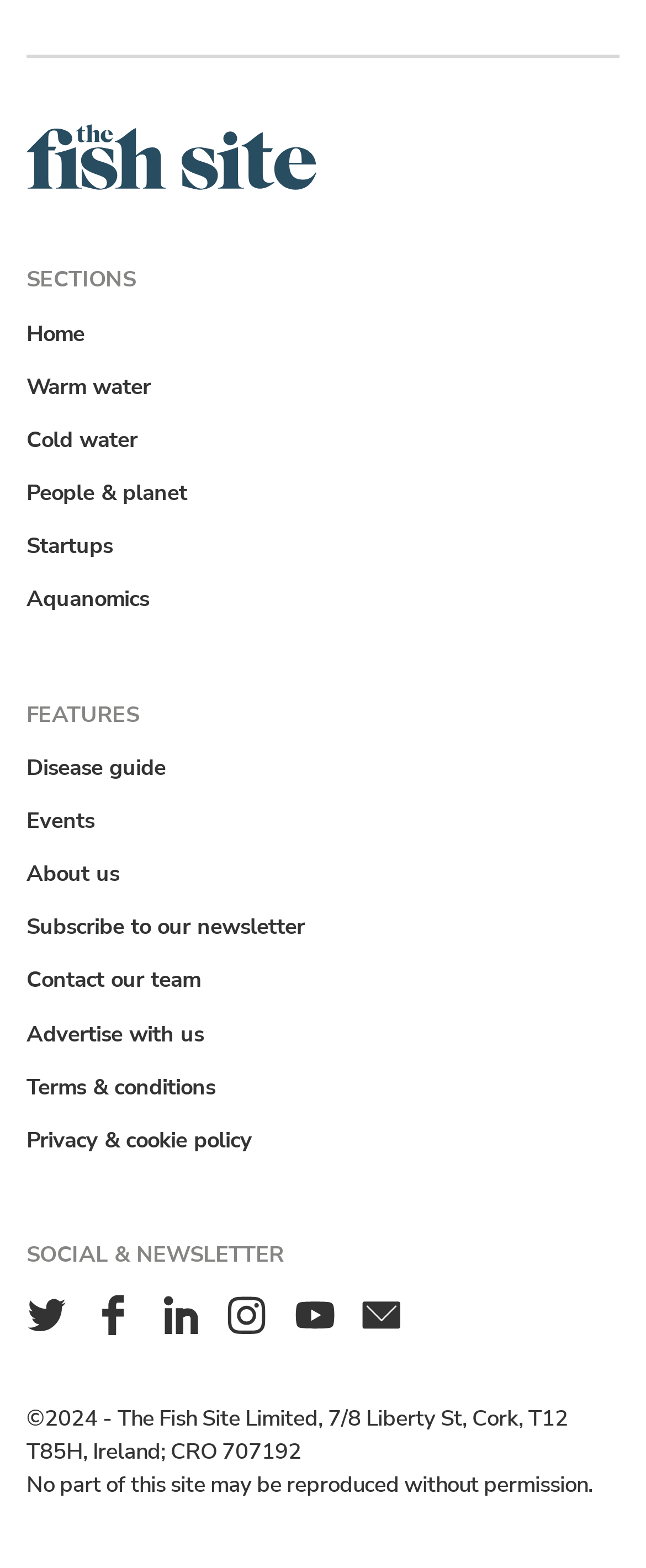Identify the bounding box coordinates of the section that should be clicked to achieve the task described: "Subscribe to the newsletter".

[0.55, 0.824, 0.633, 0.854]